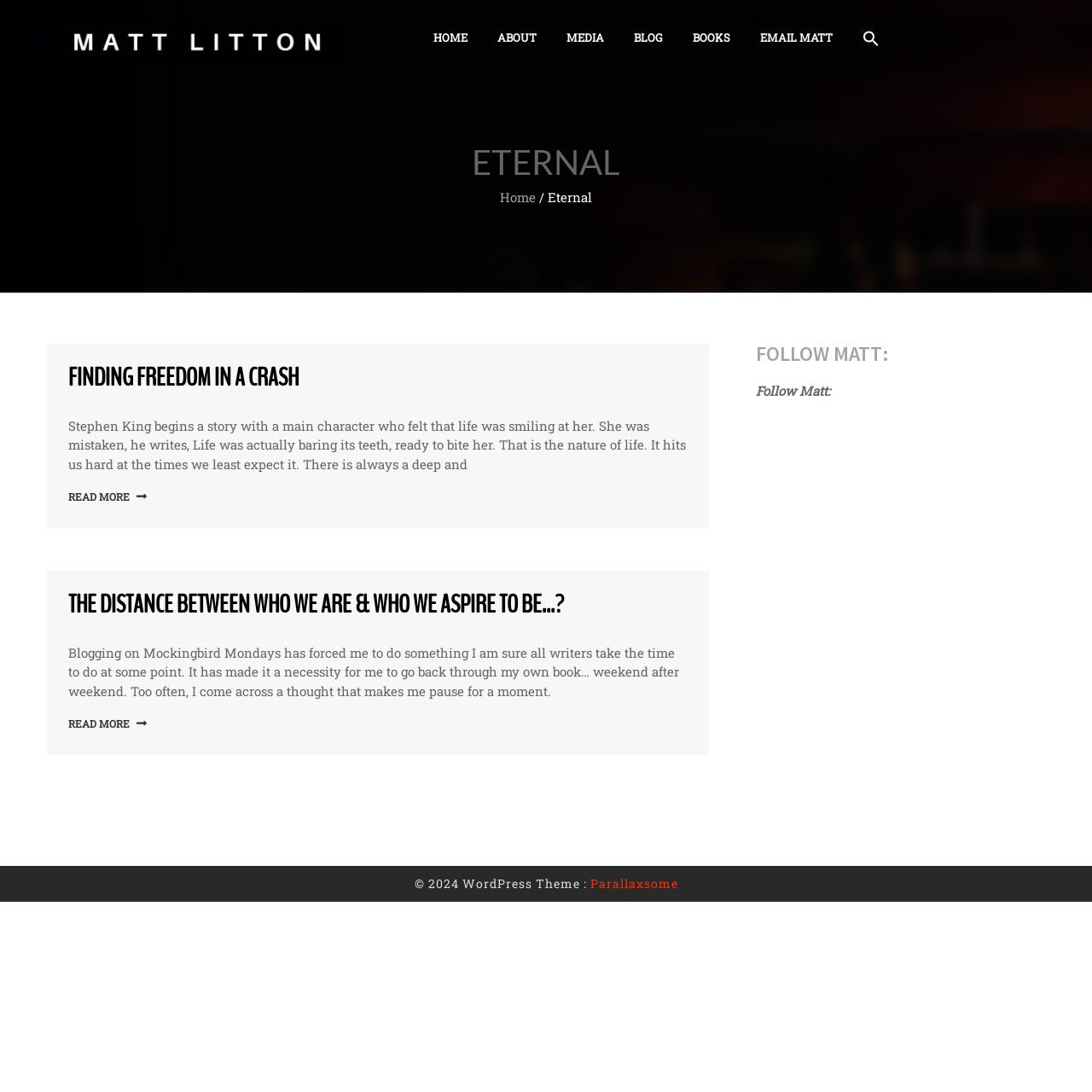Please mark the bounding box coordinates of the area that should be clicked to carry out the instruction: "go to home page".

[0.393, 0.02, 0.432, 0.053]